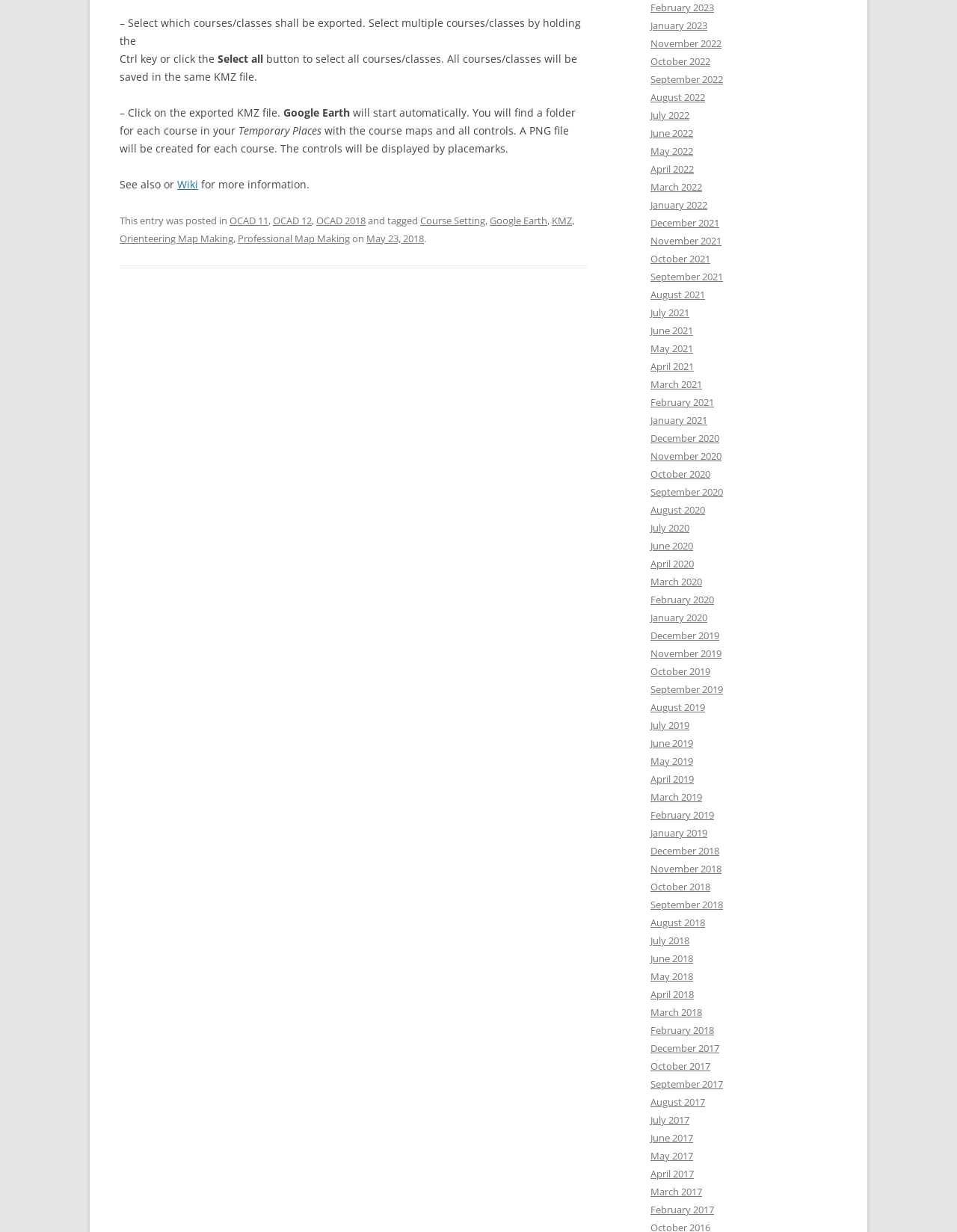Identify the bounding box coordinates necessary to click and complete the given instruction: "Click on the exported KMZ file".

[0.125, 0.085, 0.296, 0.097]